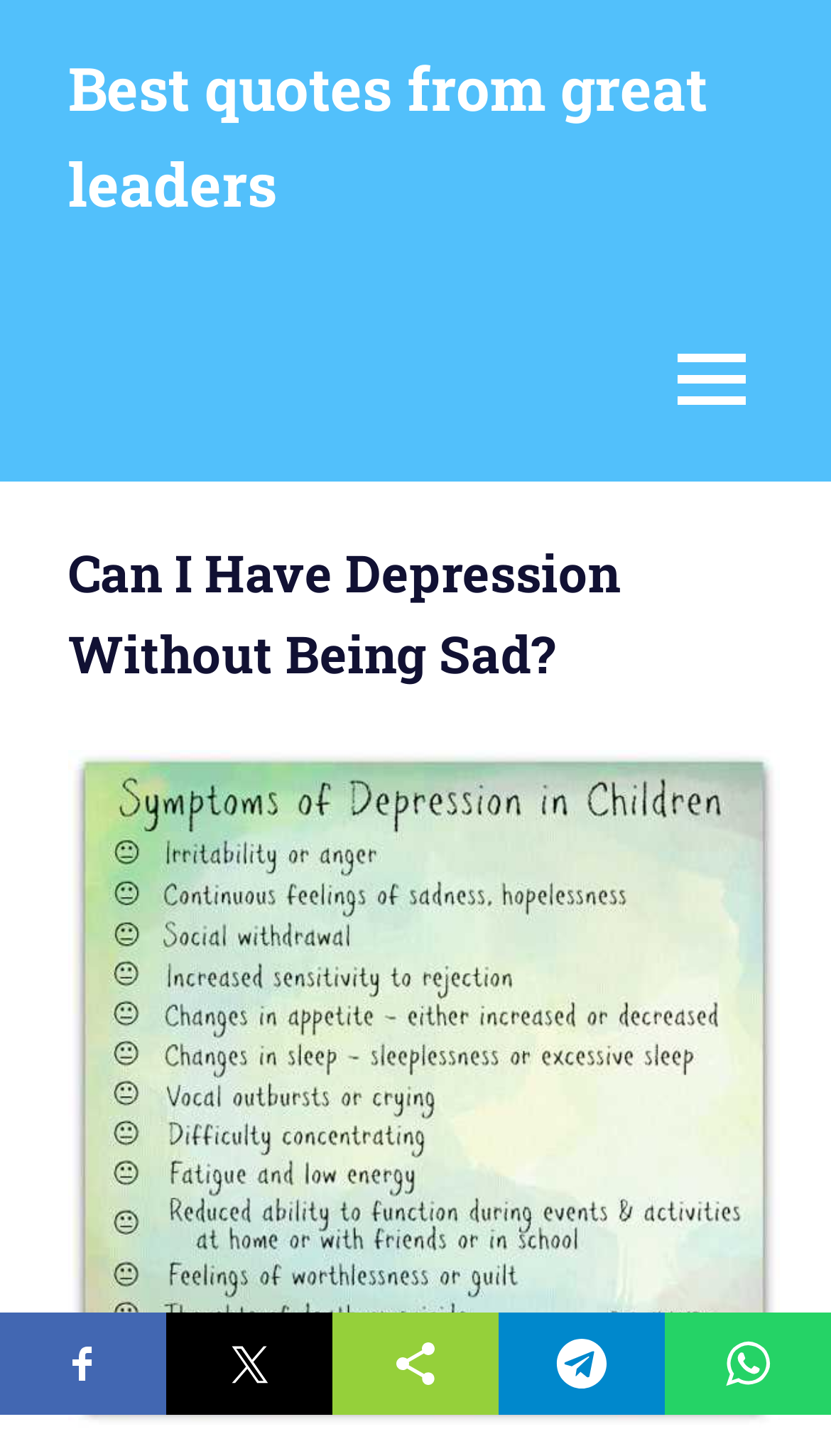Give a one-word or short phrase answer to this question: 
What is the purpose of the buttons at the bottom of the page?

Sharing